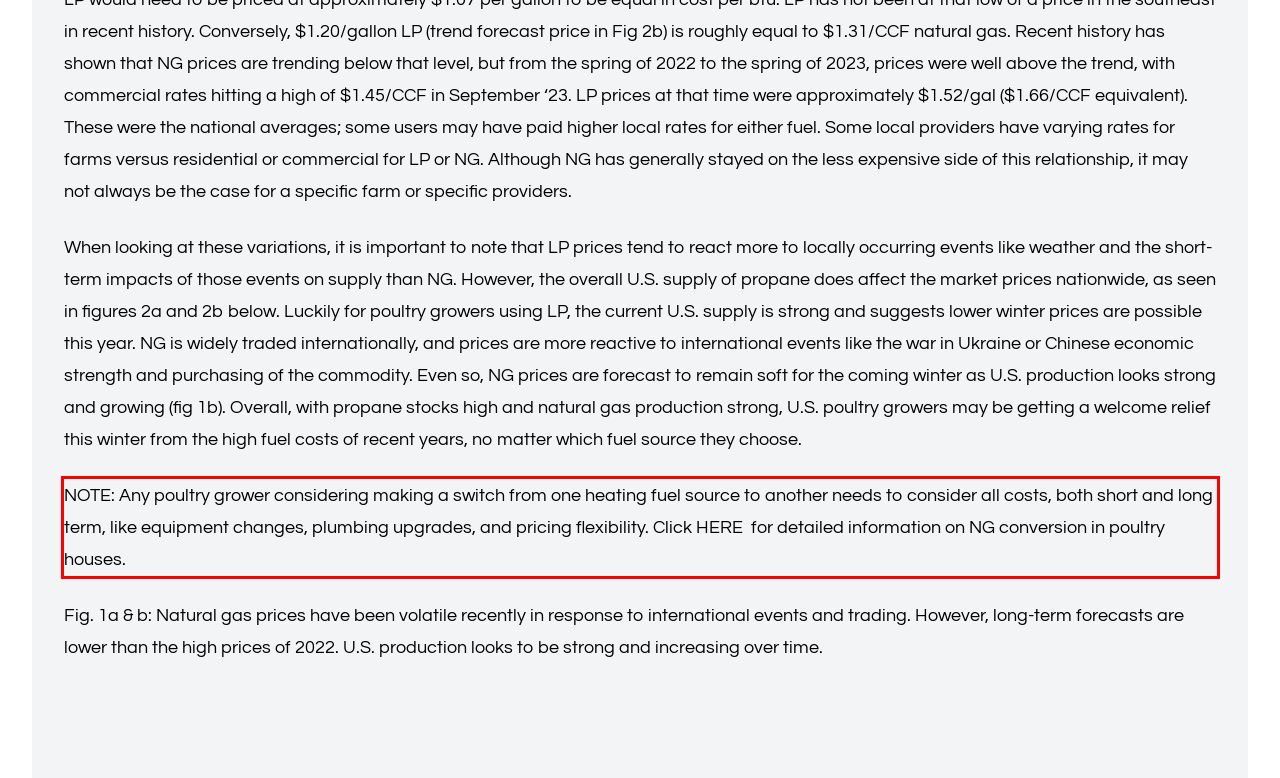Observe the screenshot of the webpage that includes a red rectangle bounding box. Conduct OCR on the content inside this red bounding box and generate the text.

NOTE: Any poultry grower considering making a switch from one heating fuel source to another needs to consider all costs, both short and long term, like equipment changes, plumbing upgrades, and pricing flexibility. Click HERE for detailed information on NG conversion in poultry houses.